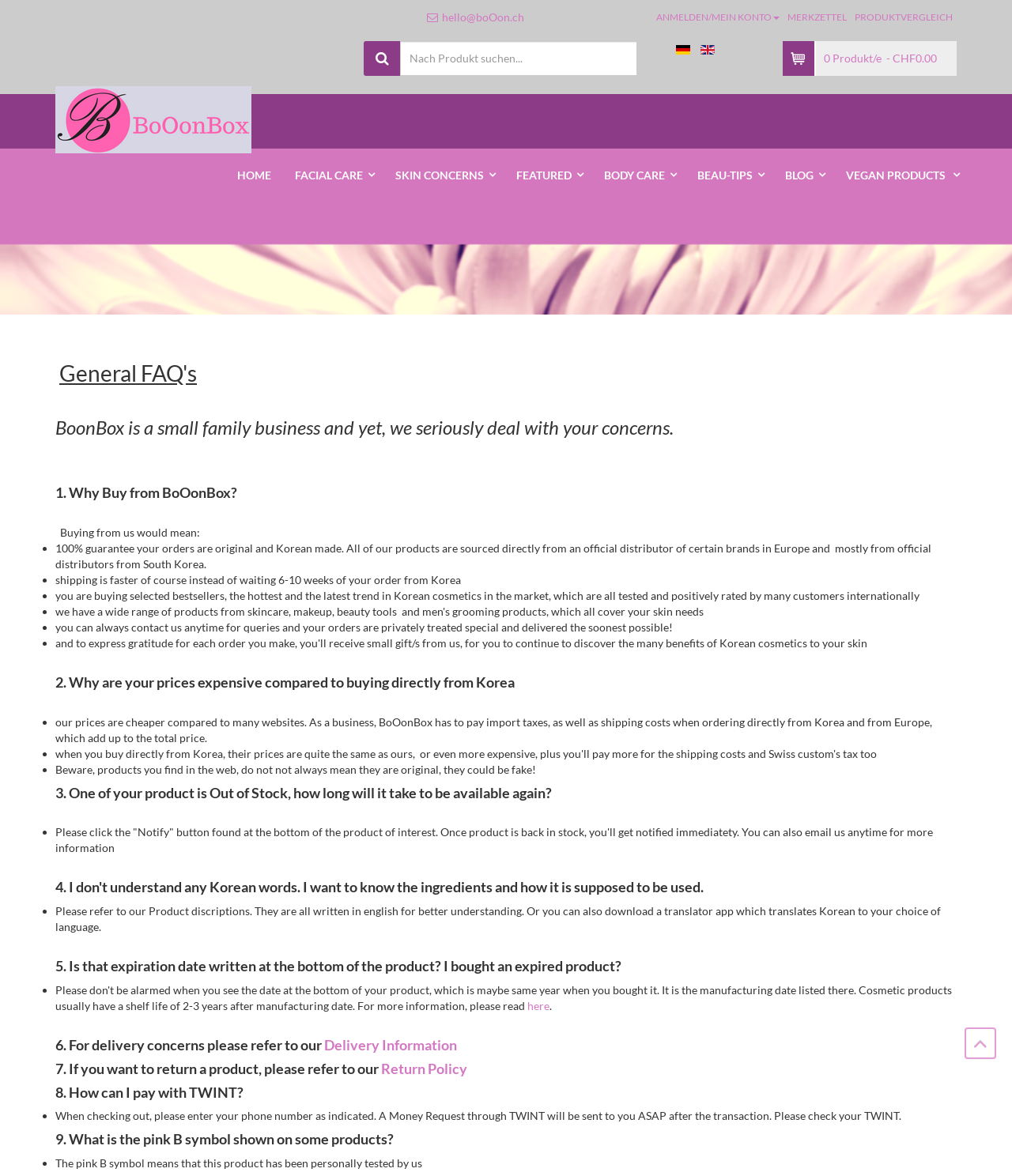What is the purpose of buying from BoOonBox?
Refer to the image and give a detailed answer to the question.

According to the webpage, buying from BoOonBox guarantees that the products are original and Korean made, sourced directly from official distributors in Europe and South Korea.